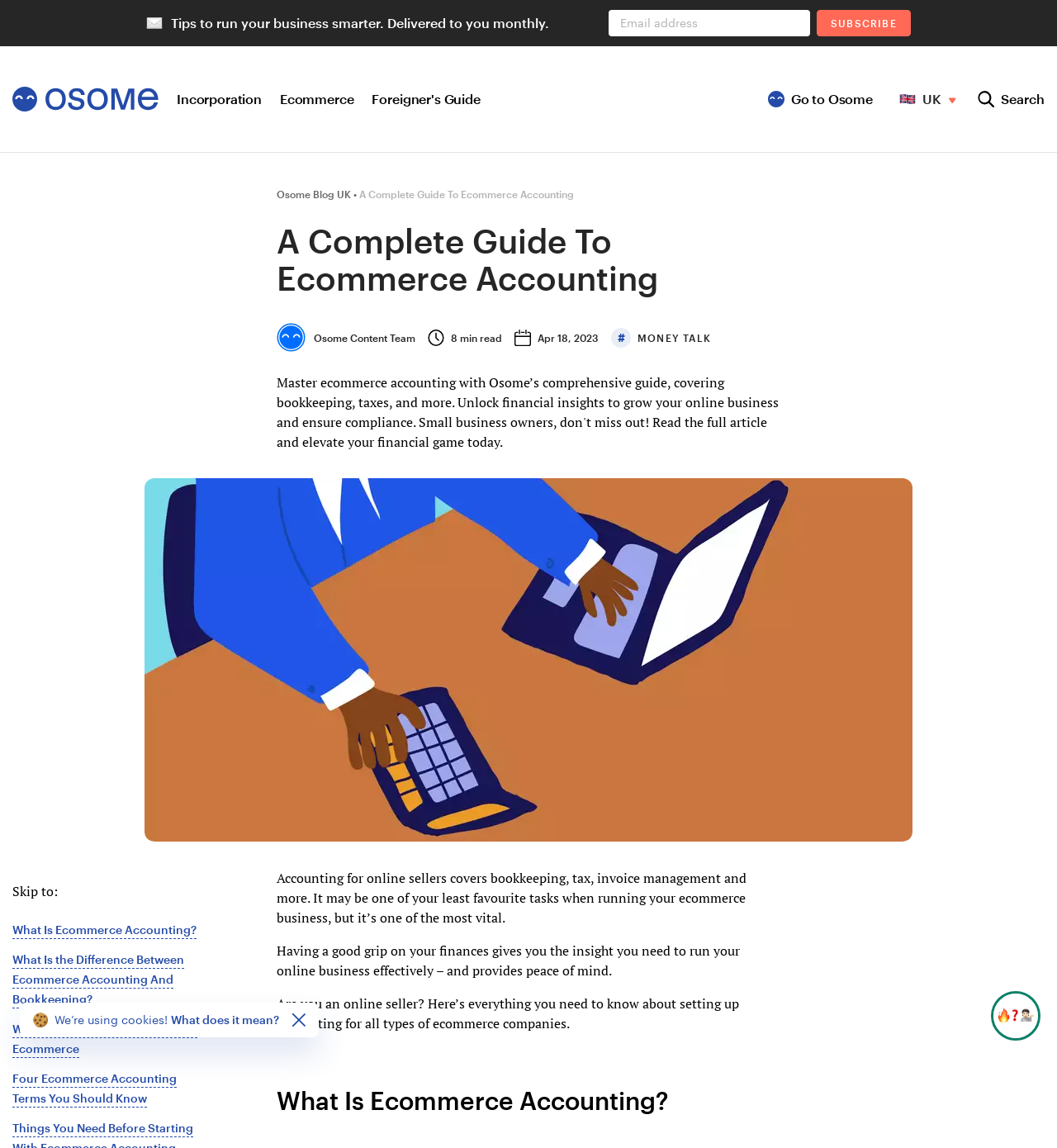Locate the bounding box of the UI element defined by this description: "Singapore". The coordinates should be given as four float numbers between 0 and 1, formatted as [left, top, right, bottom].

[0.799, 0.092, 0.909, 0.121]